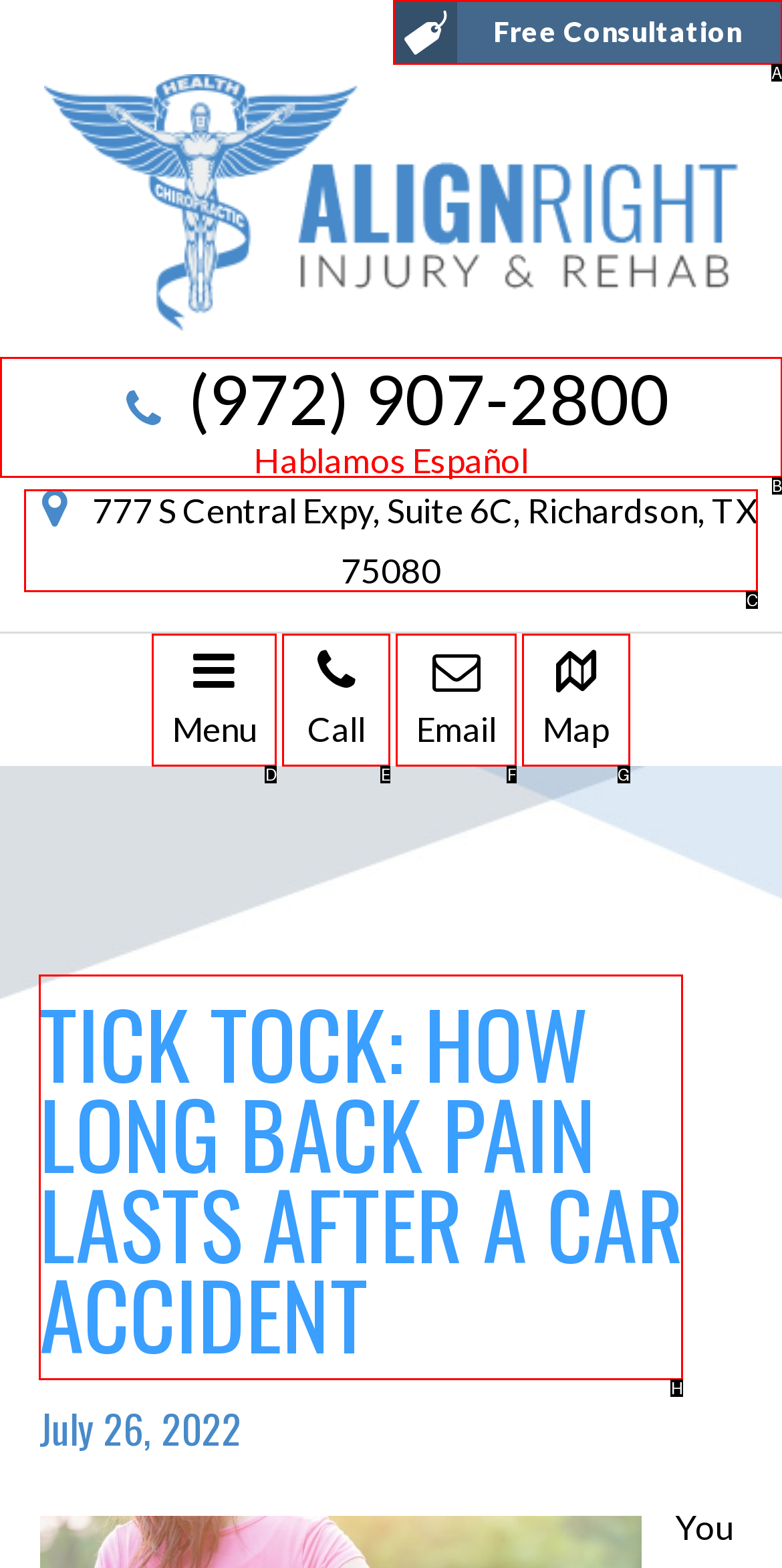Select the letter associated with the UI element you need to click to perform the following action: Click on 'Free Consultation'
Reply with the correct letter from the options provided.

A